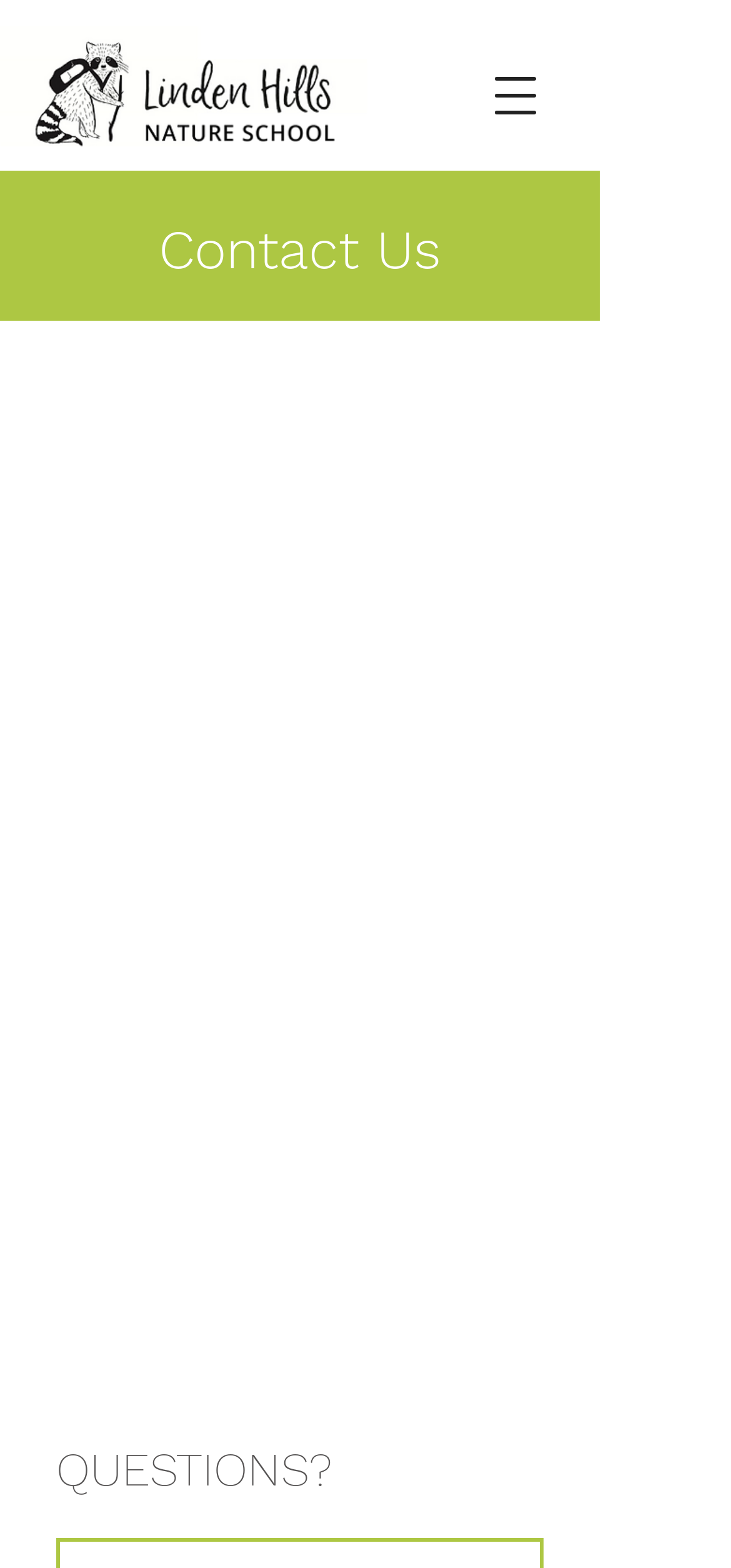What is the purpose of emailing the school?
Respond to the question with a well-detailed and thorough answer.

According to the webpage, emailing the school is for communicating future plans about a child, such as absences, late arrivals, and early pick-ups, vacation times, medical information, or family situation.